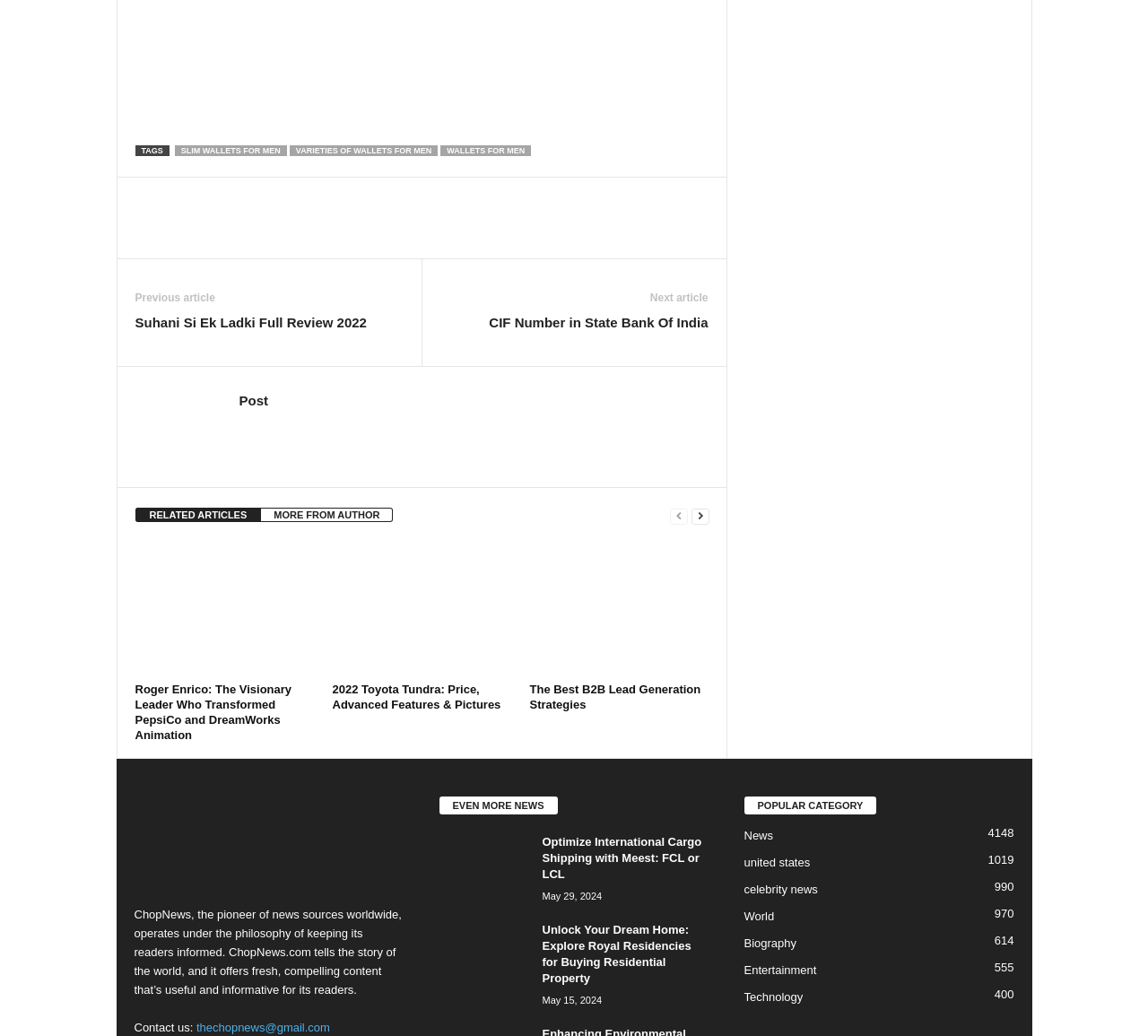Using the element description: "RELATED ARTICLES", determine the bounding box coordinates. The coordinates should be in the format [left, top, right, bottom], with values between 0 and 1.

[0.118, 0.49, 0.228, 0.504]